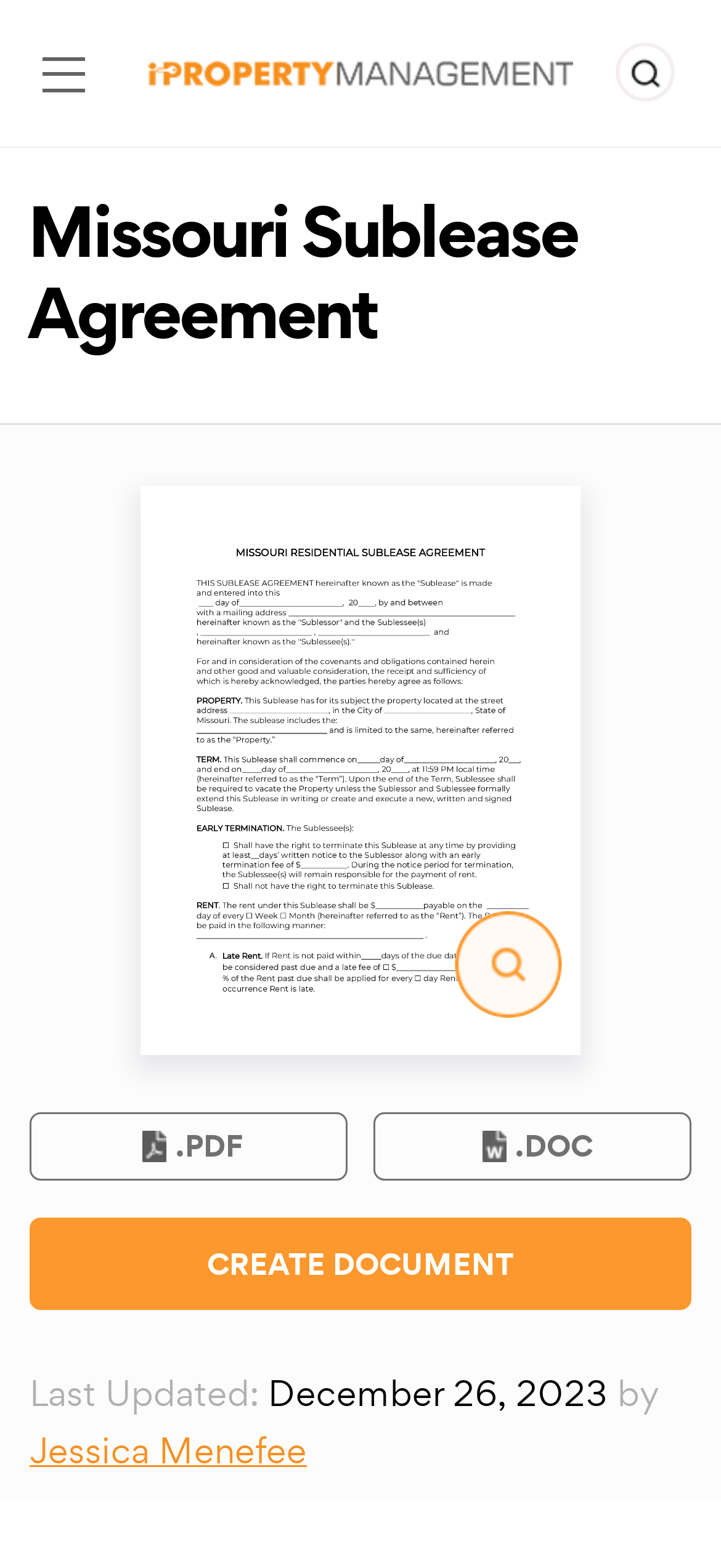Please provide a comprehensive response to the question based on the details in the image: What is the name of the state for which the sublease agreement template is provided?

The webpage provides a sublease agreement template for a specific state, which is mentioned in the heading 'Missouri Sublease Agreement' and also in the image description 'Missouri Residential Sublease Agreement Template_1 on iPropertyManagement.com'.